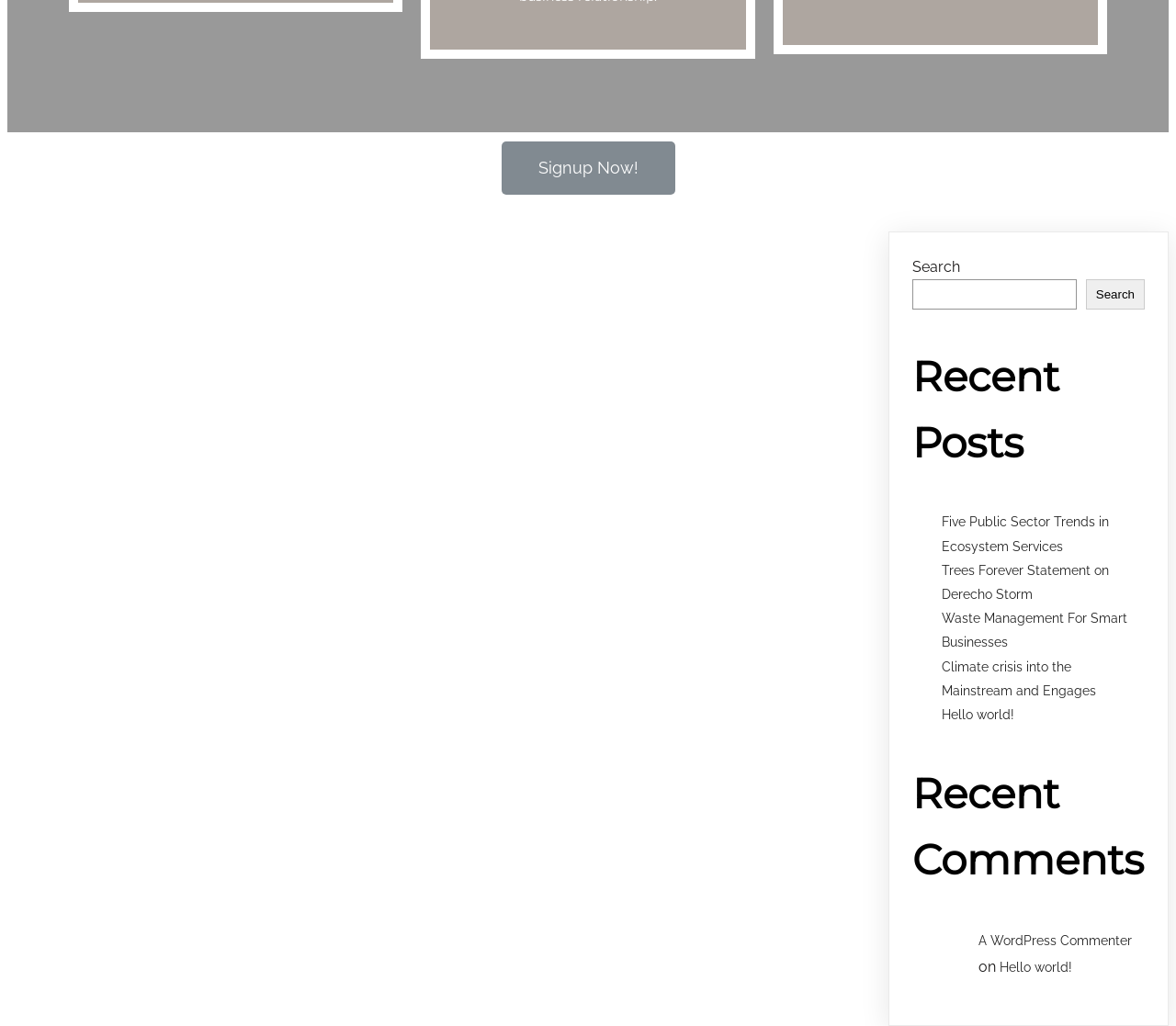Please examine the image and provide a detailed answer to the question: What is the purpose of the button next to the search bar?

I found a search bar with a button next to it, and the button's text is 'Search', so the purpose of the button is to initiate a search.